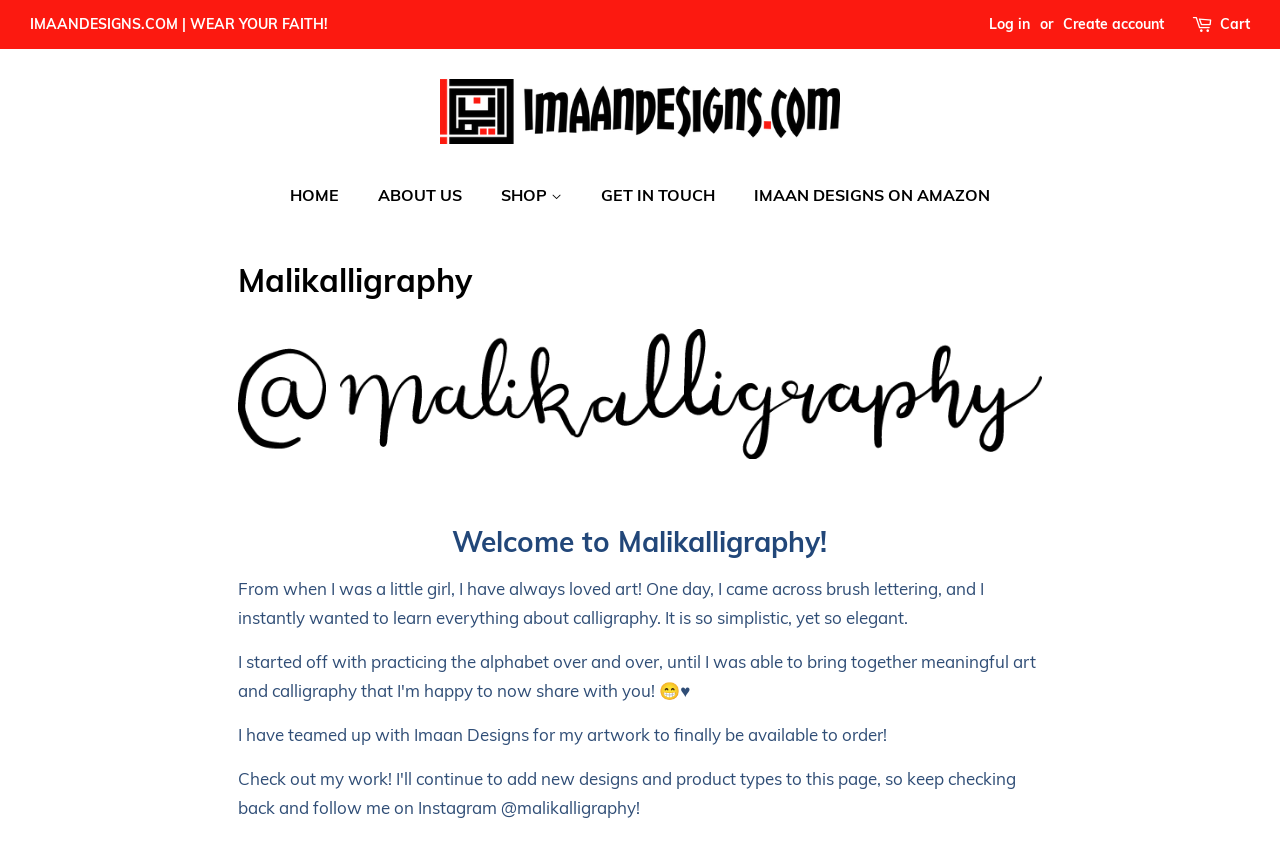Show the bounding box coordinates for the HTML element described as: "Foodie".

[0.634, 0.814, 0.888, 0.857]